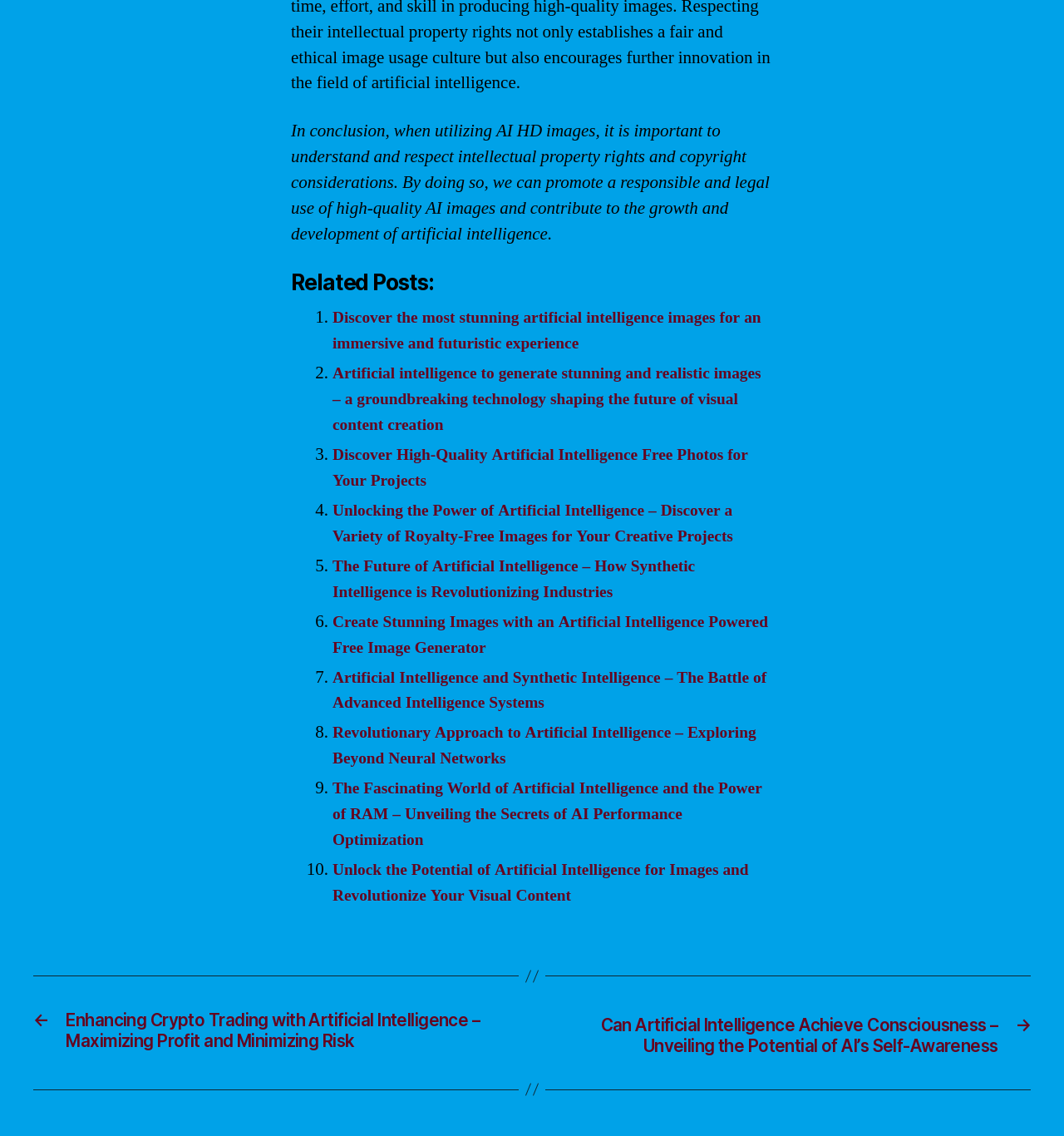What is the theme of the links in the navigation menu?
We need a detailed and exhaustive answer to the question. Please elaborate.

The links in the navigation menu are related to Artificial Intelligence, as seen from their text content. Both links ('Enhancing Crypto Trading with Artificial Intelligence...' and 'Can Artificial Intelligence Achieve Consciousness...') discuss AI-related topics.